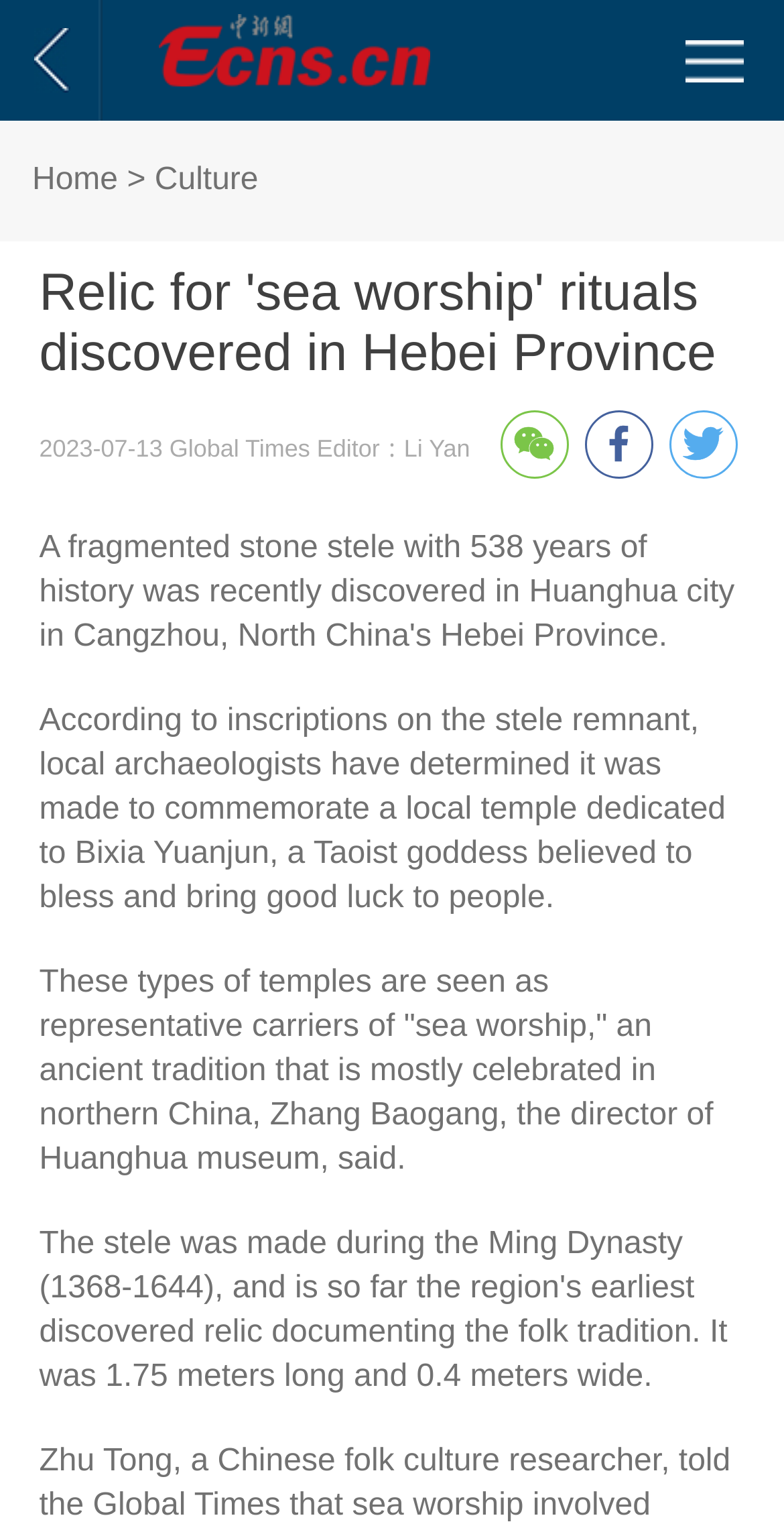What is the name of the museum mentioned in the article?
Using the image, give a concise answer in the form of a single word or short phrase.

Huanghua museum